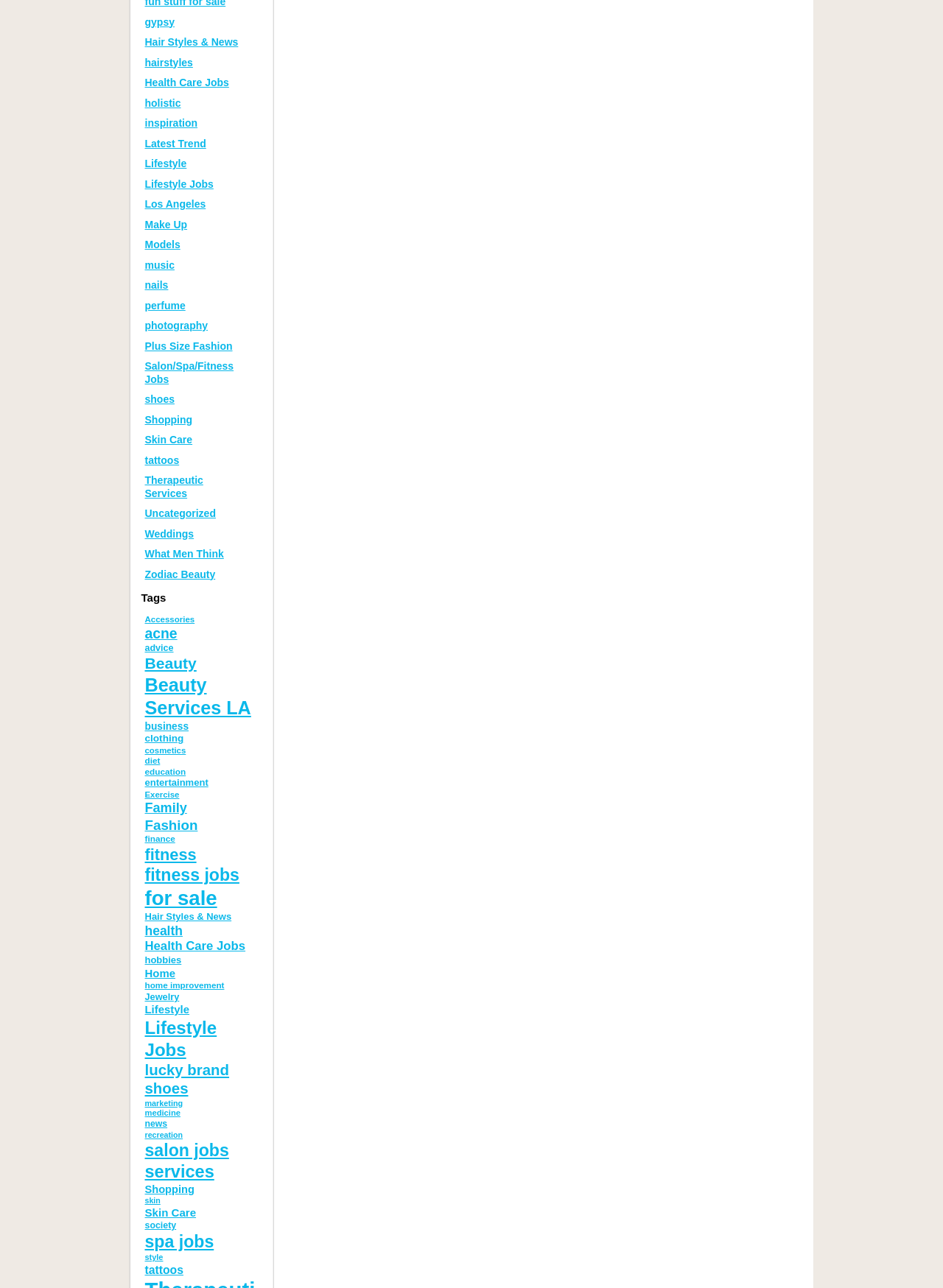Locate the bounding box coordinates of the element that should be clicked to fulfill the instruction: "Browse 'tattoos' related items".

[0.154, 0.98, 0.275, 0.992]